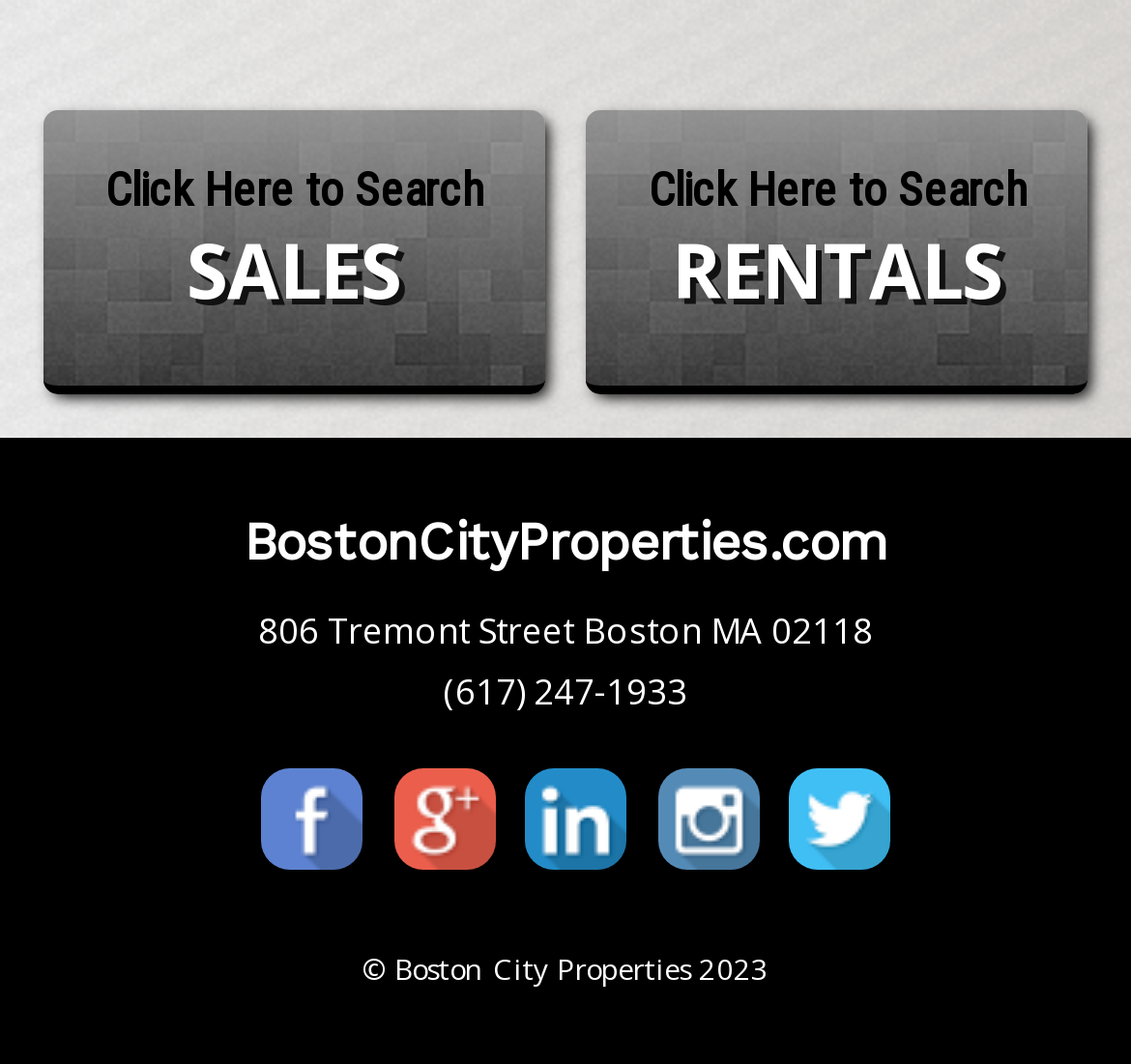How many social media links are present on the webpage?
From the image, provide a succinct answer in one word or a short phrase.

5